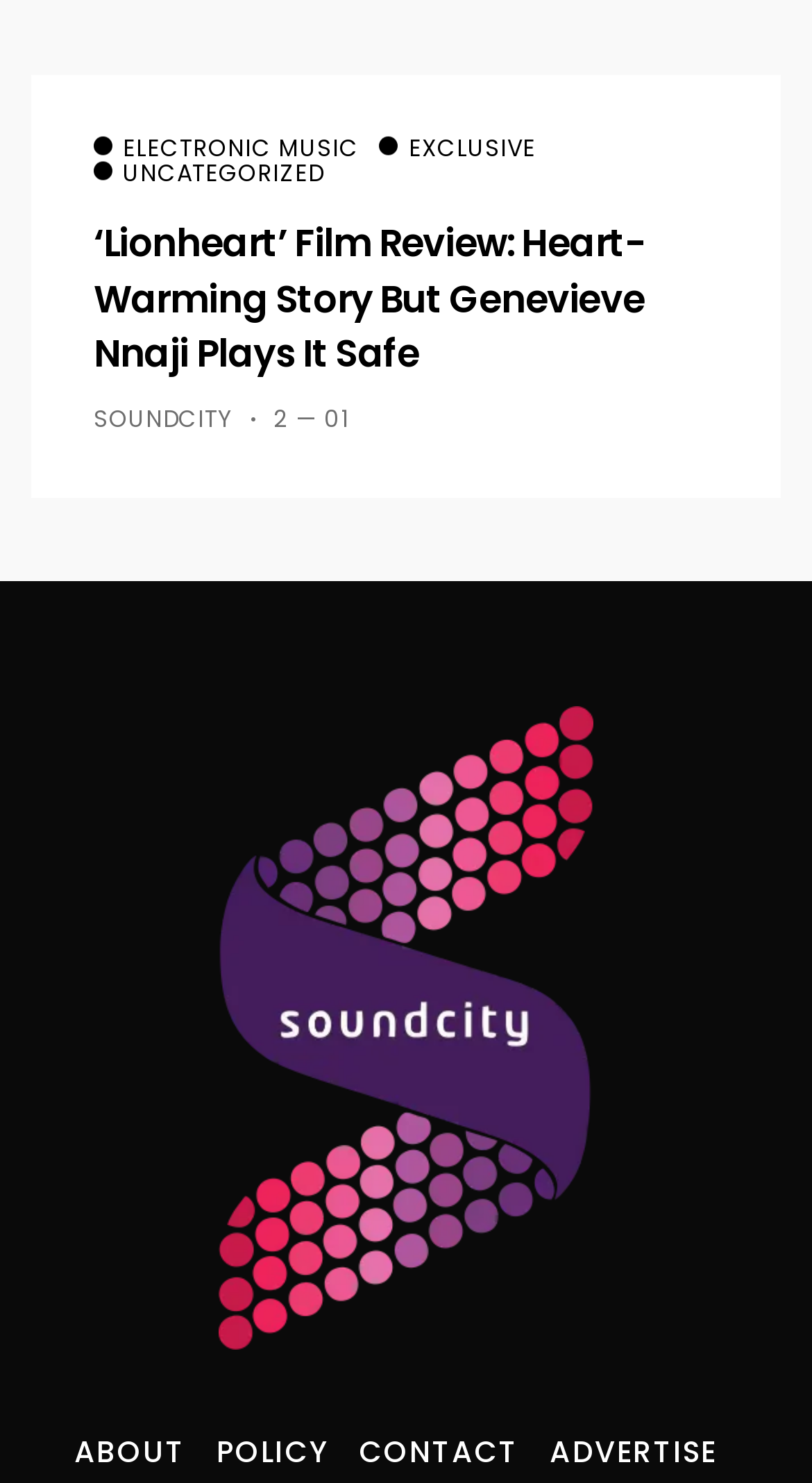For the following element description, predict the bounding box coordinates in the format (top-left x, top-left y, bottom-right x, bottom-right y). All values should be floating point numbers between 0 and 1. Description: Policy

[0.267, 0.962, 0.403, 0.997]